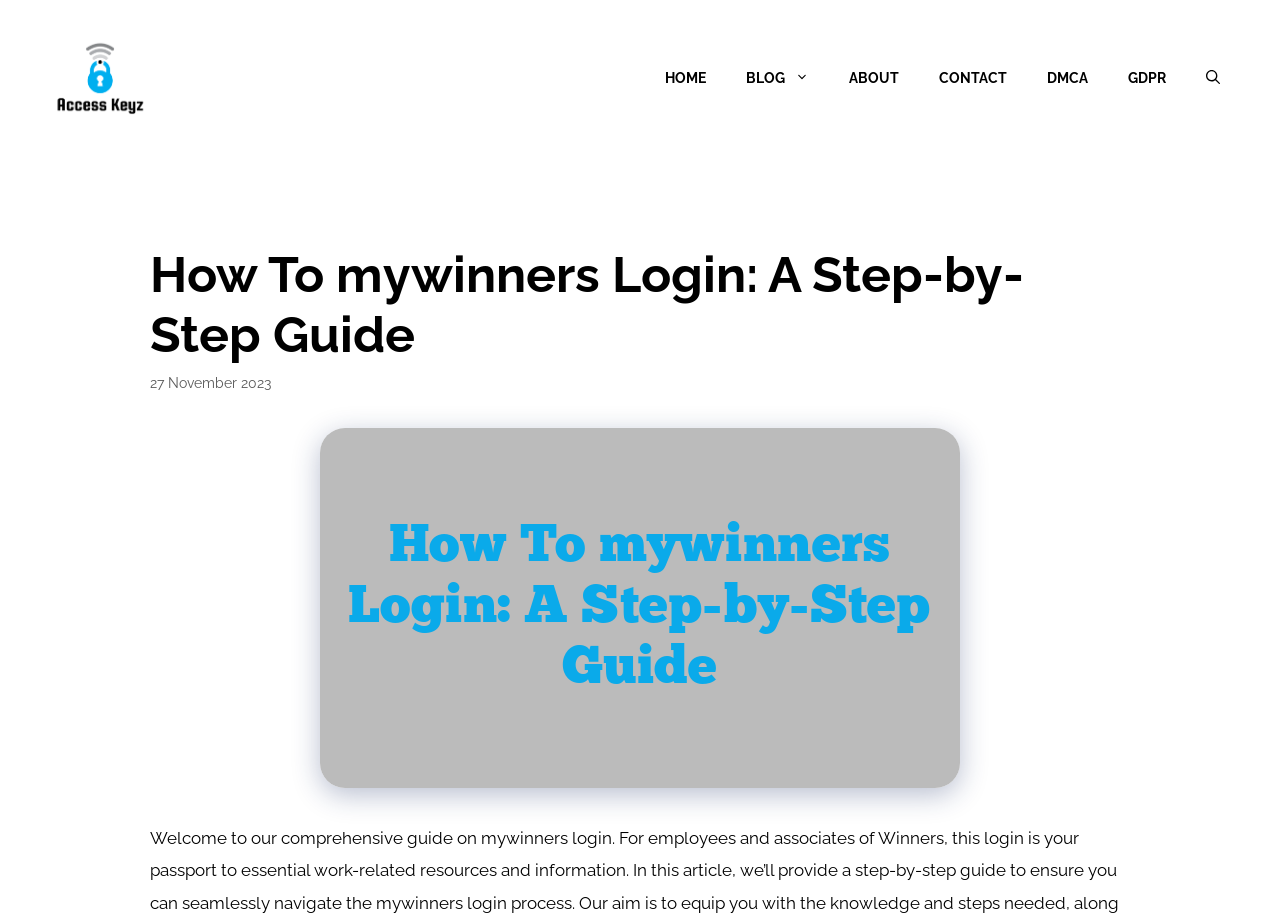Please find the bounding box coordinates of the clickable region needed to complete the following instruction: "open the search bar". The bounding box coordinates must consist of four float numbers between 0 and 1, i.e., [left, top, right, bottom].

[0.927, 0.052, 0.969, 0.117]